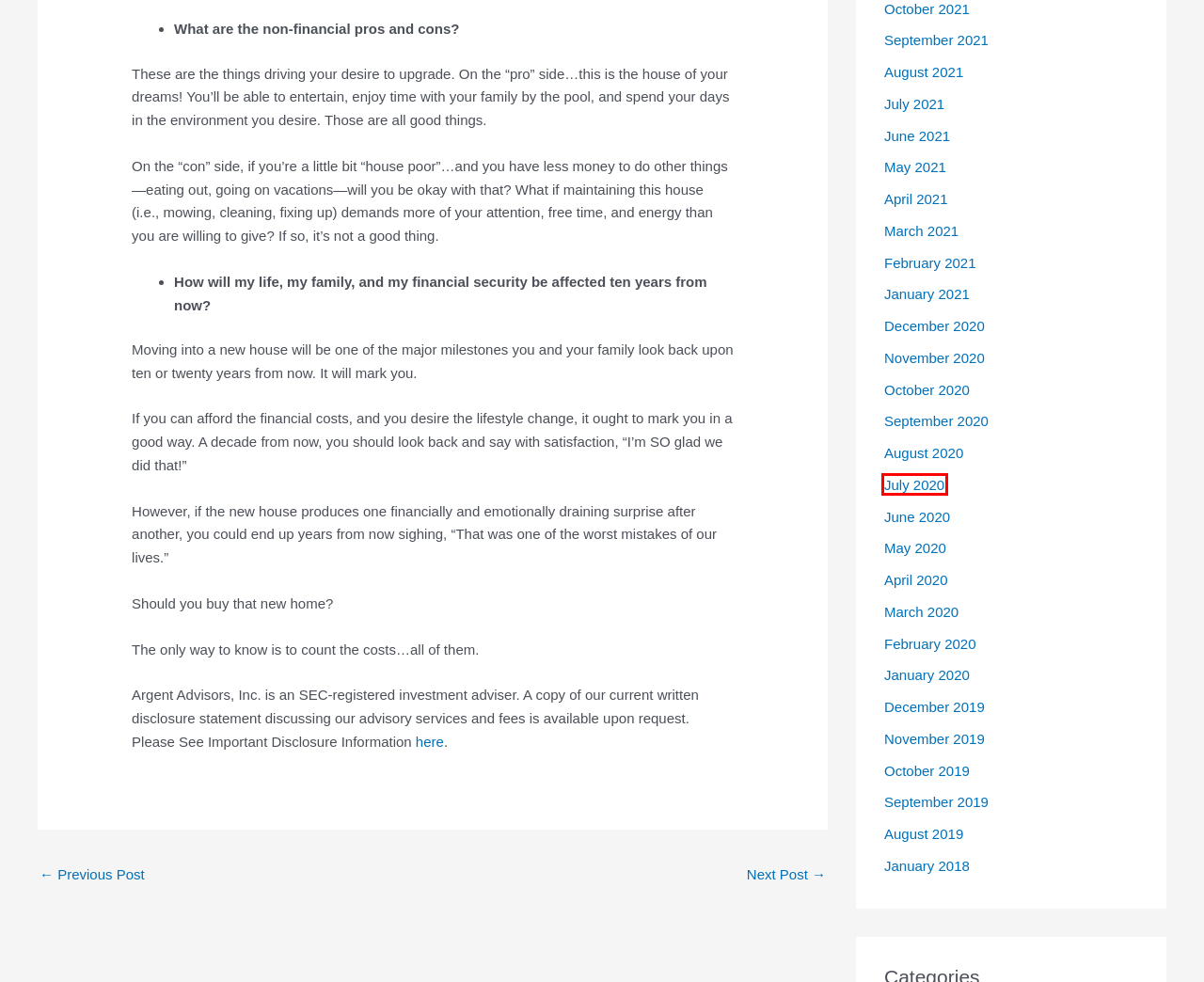You have been given a screenshot of a webpage, where a red bounding box surrounds a UI element. Identify the best matching webpage description for the page that loads after the element in the bounding box is clicked. Options include:
A. September 2019 – Argent Advisors
B. June 2020 – Argent Advisors
C. March 2021 – Argent Advisors
D. May 2020 – Argent Advisors
E. July 2020 – Argent Advisors
F. December 2019 – Argent Advisors
G. Important Disclosure Information – Argent Advisors
H. August 2020 – Argent Advisors

E